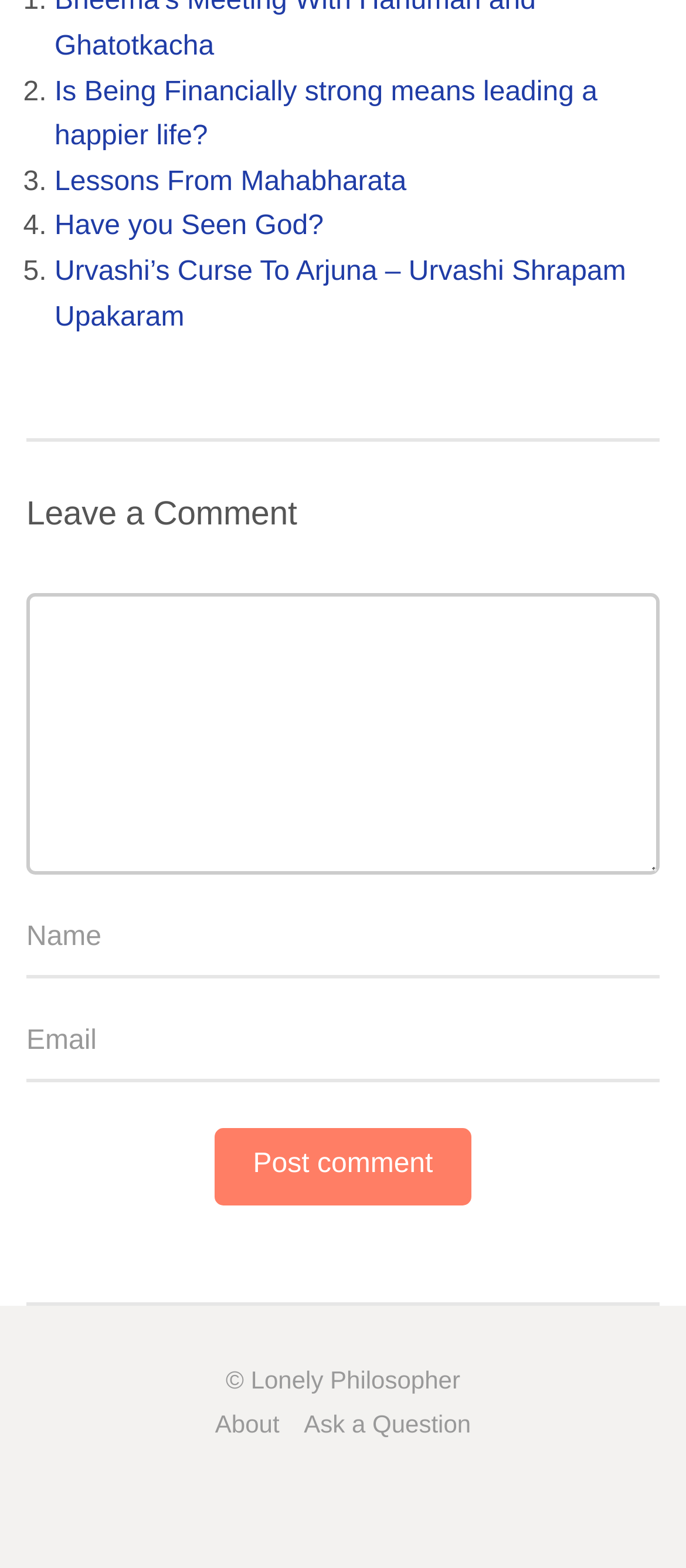Extract the bounding box of the UI element described as: "name="author" placeholder="Name"".

[0.038, 0.575, 0.962, 0.624]